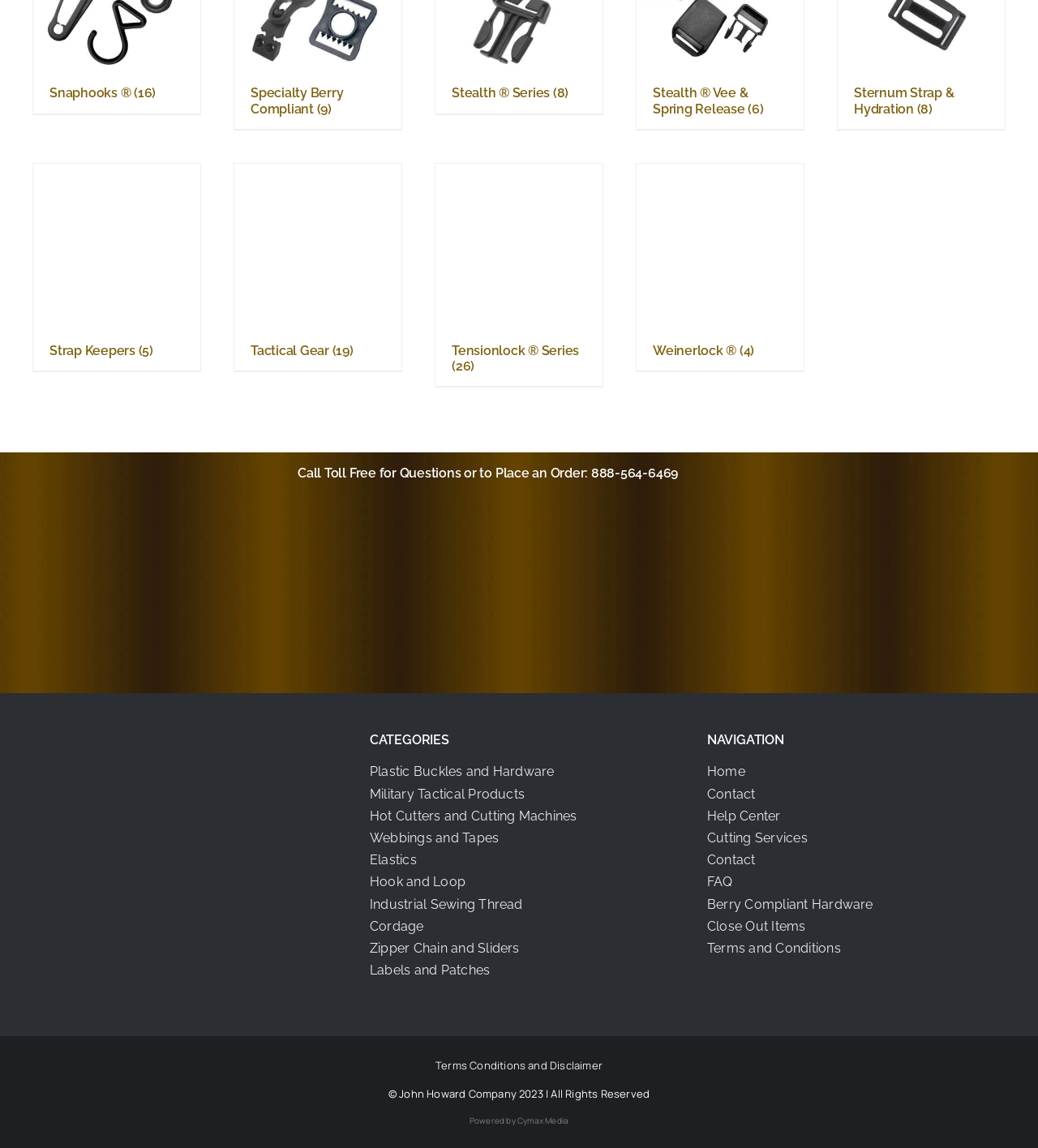Provide the bounding box coordinates of the UI element this sentence describes: "Elastics".

[0.356, 0.742, 0.401, 0.756]